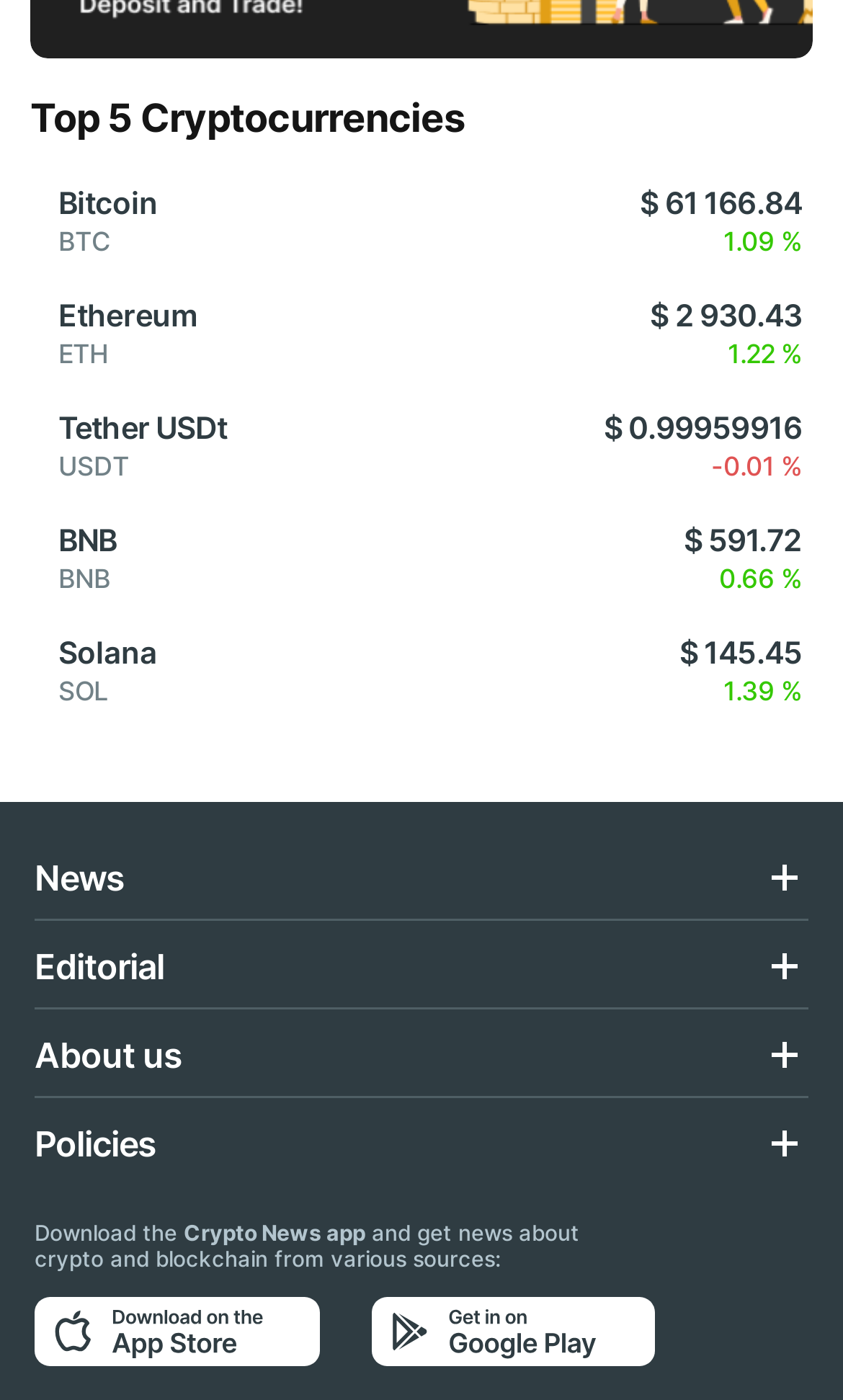Answer the question in one word or a short phrase:
What is the category below 'Top 5 Cryptocurrencies'?

News